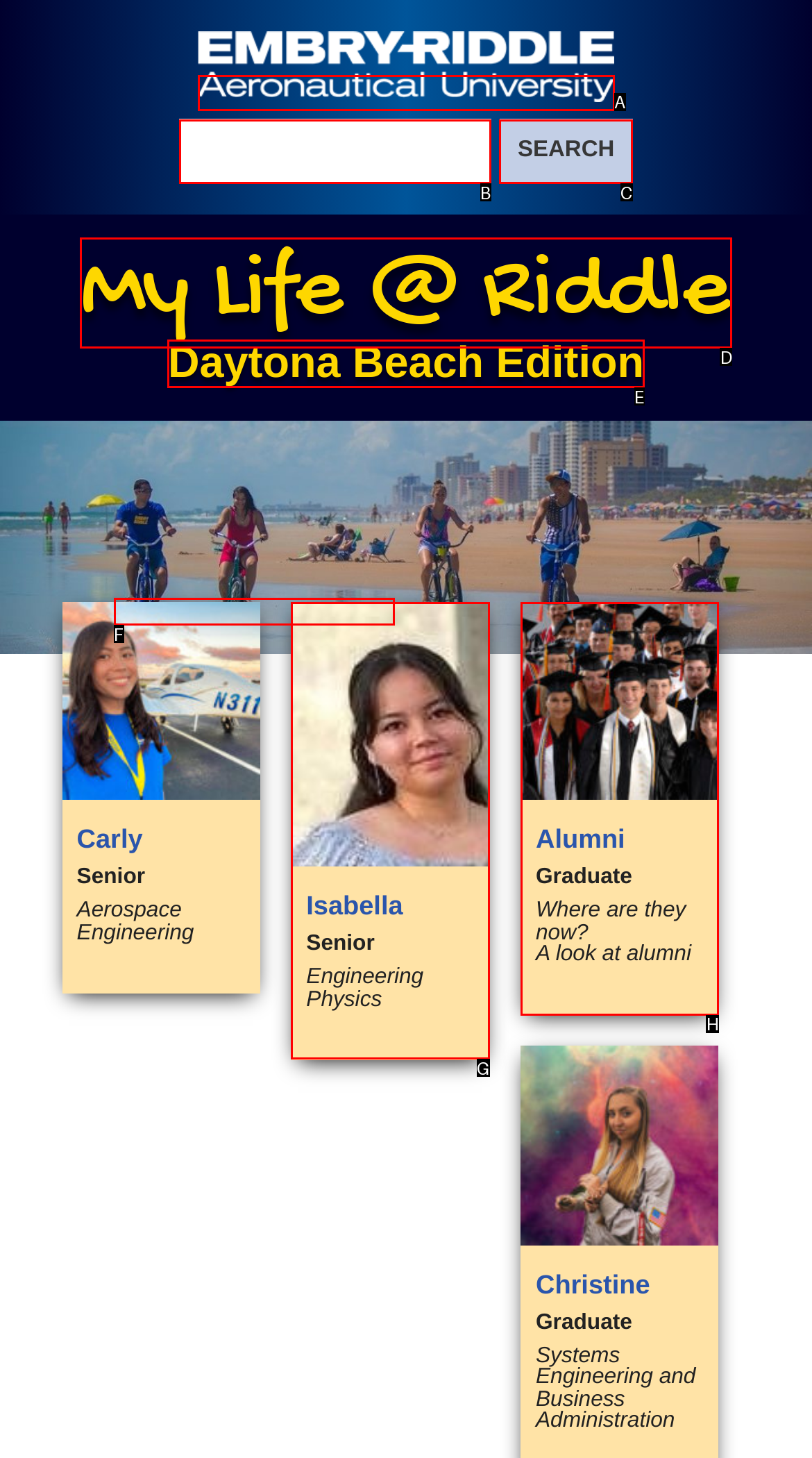Determine the right option to click to perform this task: Search for something
Answer with the correct letter from the given choices directly.

C